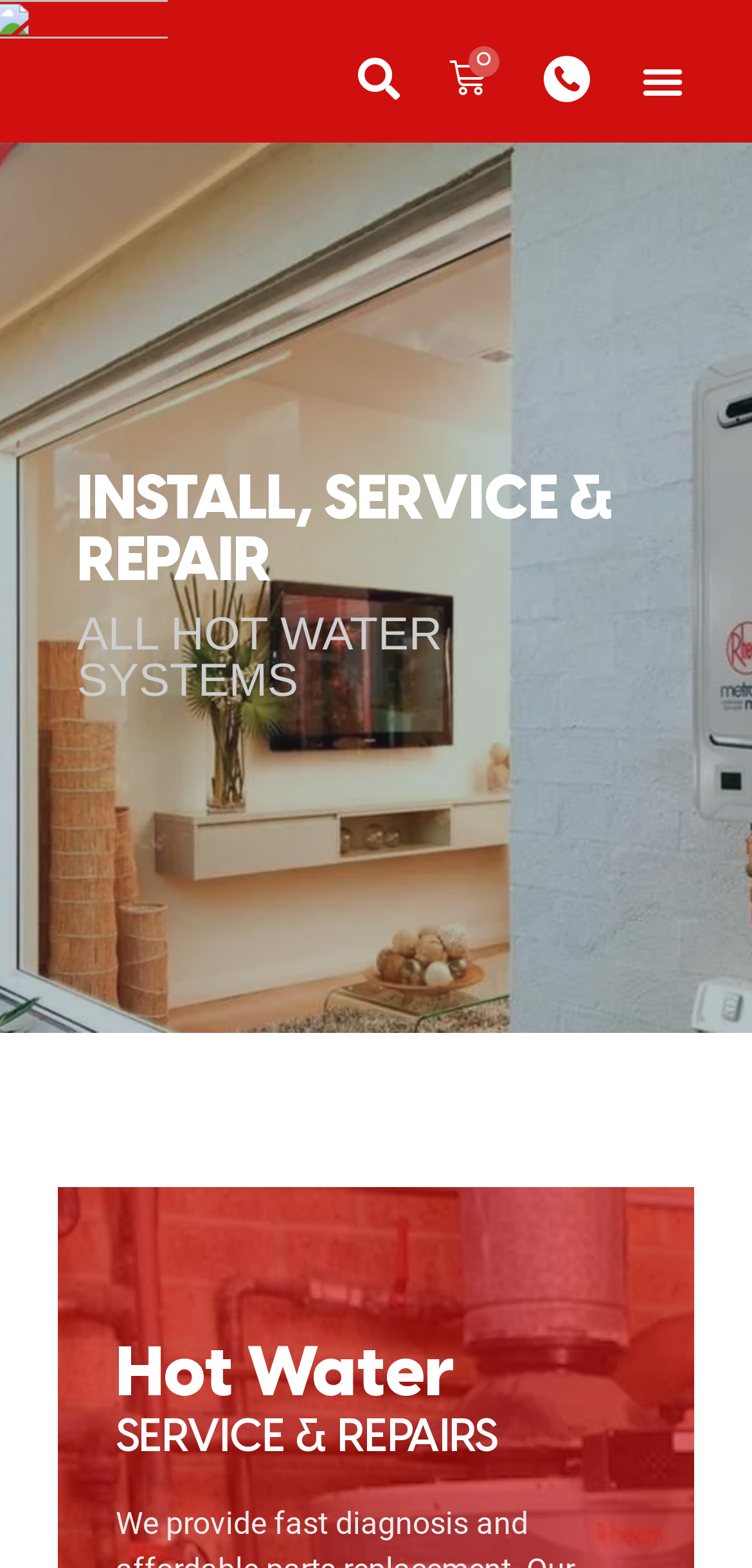Provide a thorough description of the webpage you see.

The webpage is about hot water system maintenance in Sydney, offering a fast and reliable service. At the top left, there is a search bar with a "Search" button. To the right of the search bar, there is a link to a cart with a count of zero items. Next to the cart link, there is an image. On the top right, there is a "Menu Toggle" button.

Below the top section, there are three headings. The first heading, "INSTALL, SERVICE & REPAIR", is located at the top center of the page. The second heading, "ALL HOT WATER SYSTEMS", is positioned below the first heading. At the bottom center of the page, there are two more headings, "Hot Water" and "SERVICE & REPAIRS", stacked on top of each other.